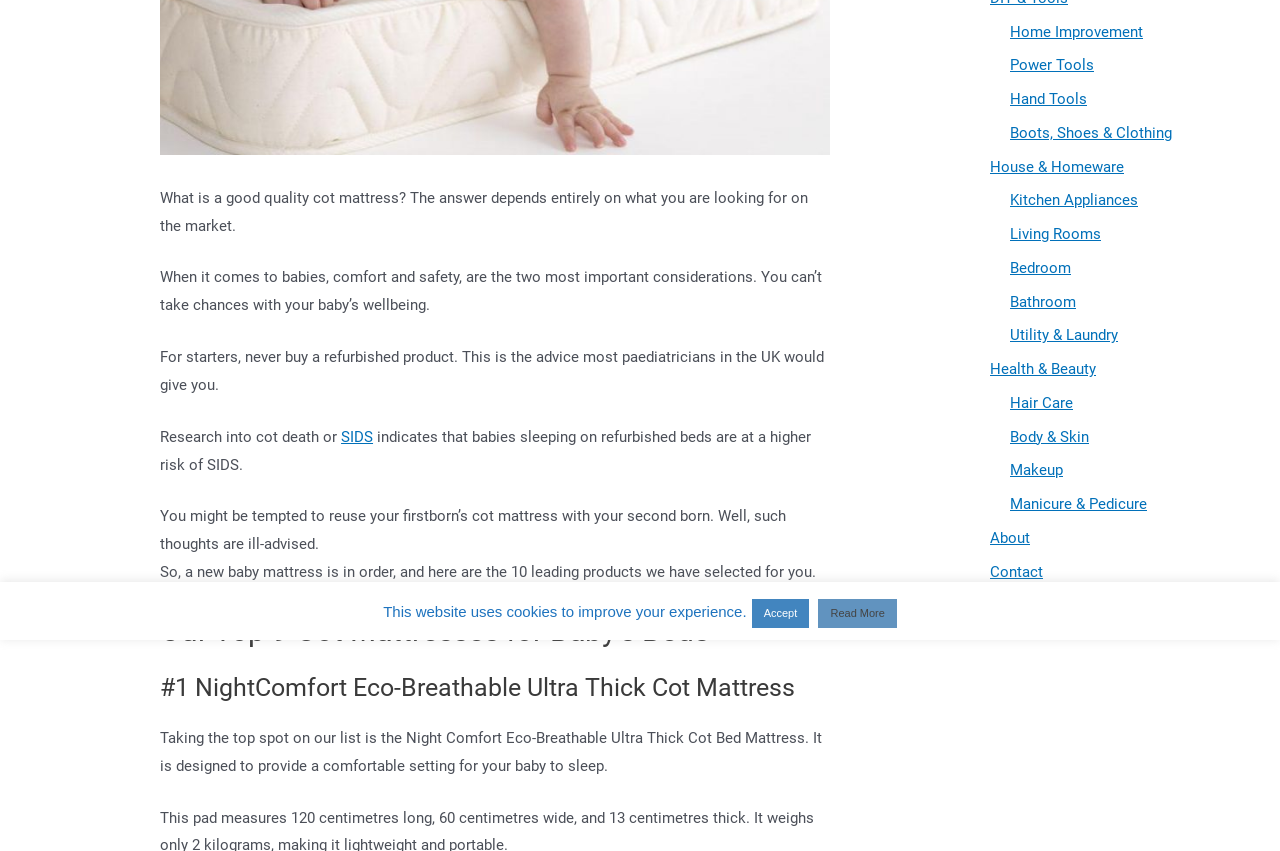Using the provided description Hand Tools, find the bounding box coordinates for the UI element. Provide the coordinates in (top-left x, top-left y, bottom-right x, bottom-right y) format, ensuring all values are between 0 and 1.

[0.789, 0.106, 0.849, 0.127]